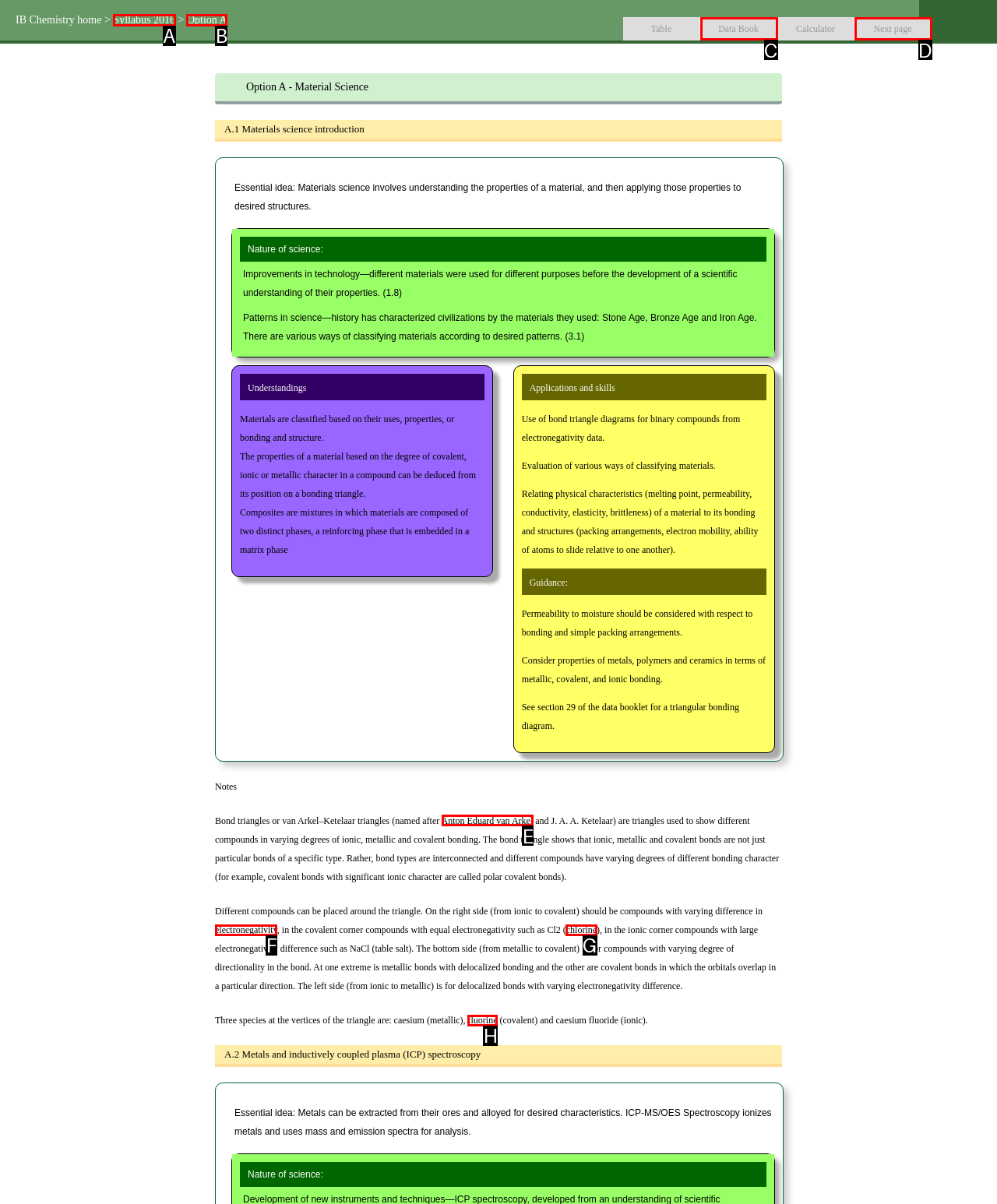Given the task: Click on the 'Anton Eduard van Arkel' link, tell me which HTML element to click on.
Answer with the letter of the correct option from the given choices.

E